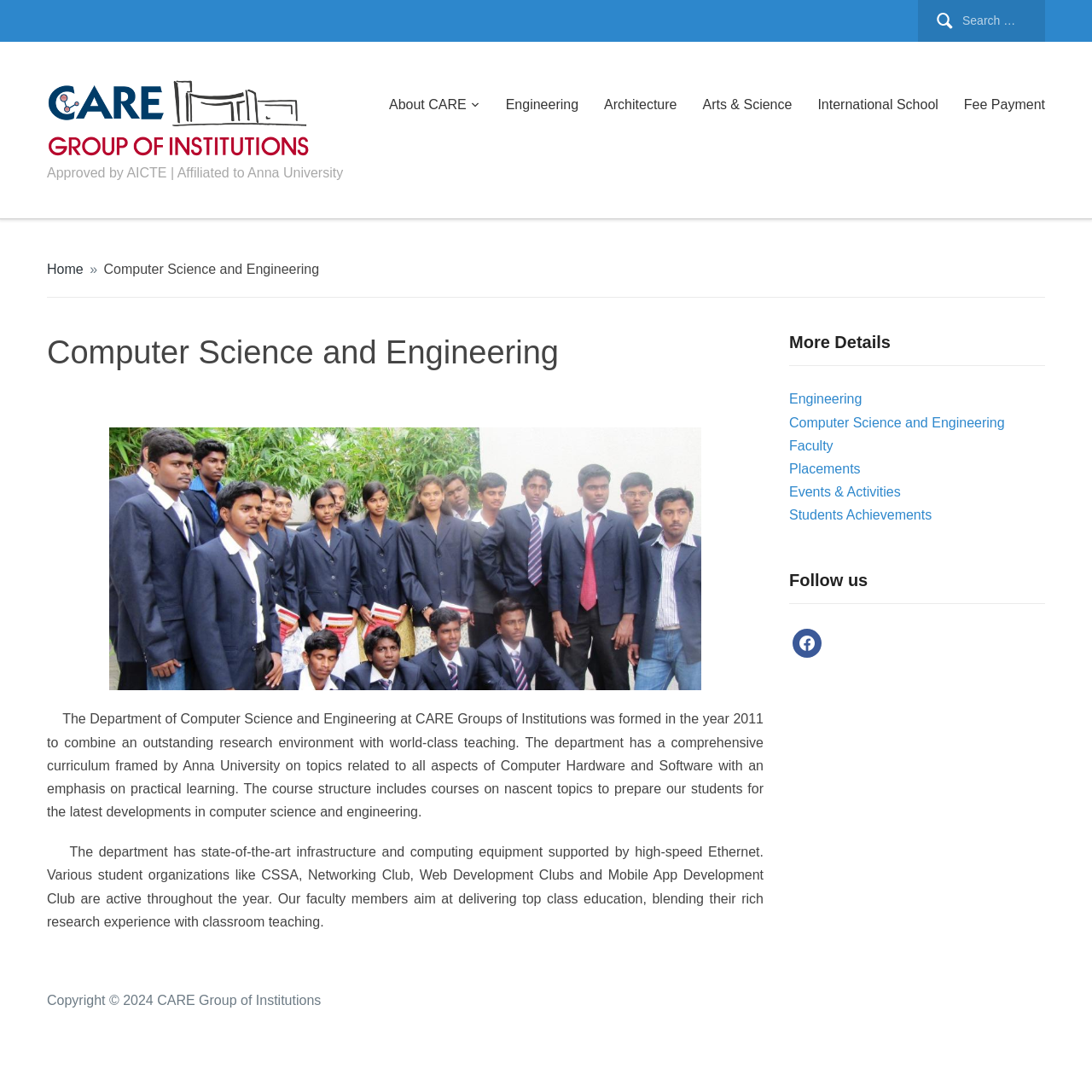Respond to the question with just a single word or phrase: 
What is the year of copyright?

2024